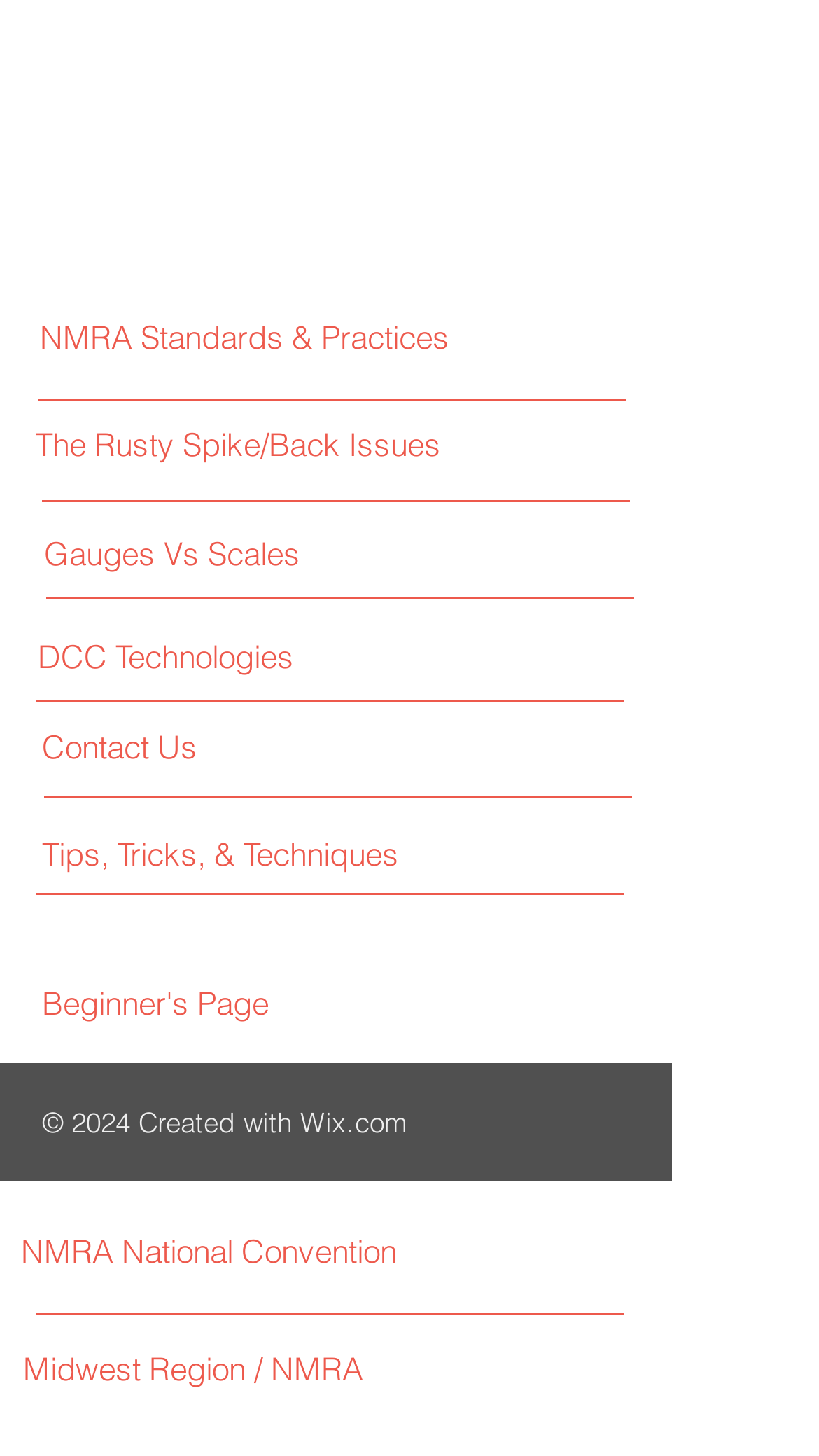What is the text below the links?
Respond to the question with a single word or phrase according to the image.

© 2024 Created with